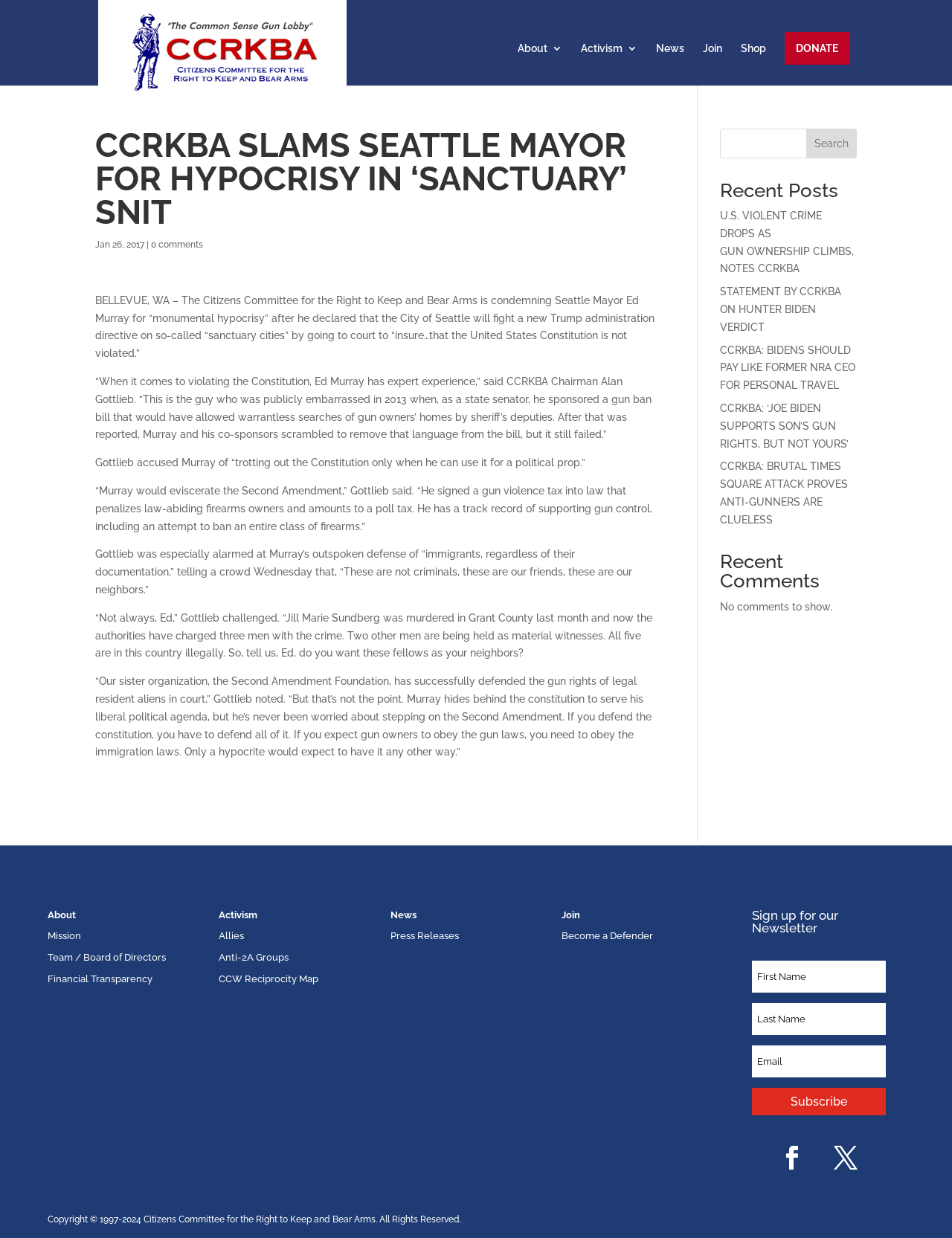Calculate the bounding box coordinates for the UI element based on the following description: "parent_node: Search name="s"". Ensure the coordinates are four float numbers between 0 and 1, i.e., [left, top, right, bottom].

[0.756, 0.104, 0.9, 0.128]